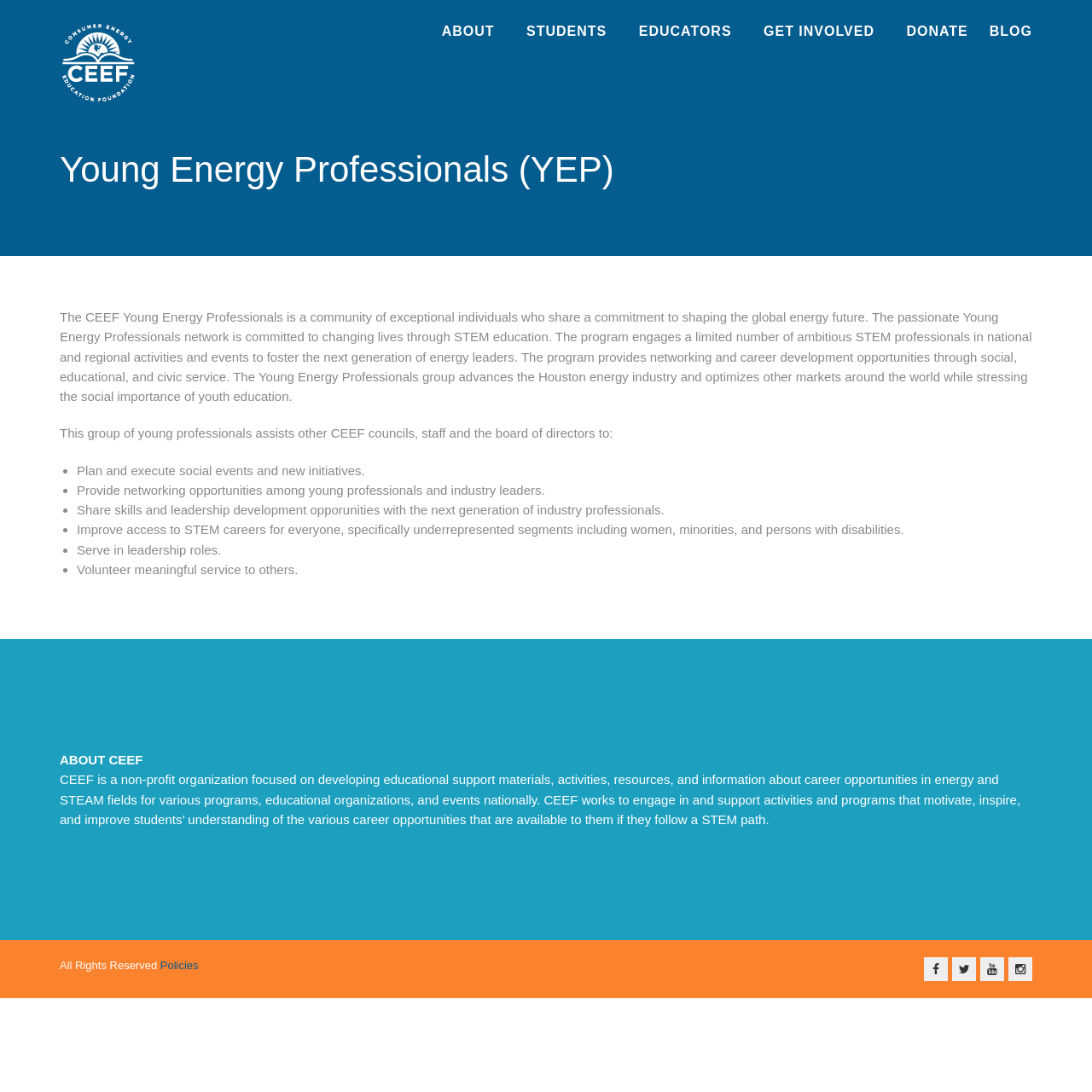Produce a meticulous description of the webpage.

The webpage is about the CEEF Young Energy Professionals, a community of exceptional individuals committed to shaping the global energy future. At the top left, there is a link to the Consumer Energy Education Foundation, accompanied by an image with the same name. 

Below this, there is a row of links, including "ABOUT", "STUDENTS", "EDUCATORS", "GET INVOLVED", "DONATE", and "BLOG", which are evenly spaced across the top of the page. 

The main content of the page is divided into two sections. The first section, located at the top, has a heading "Young Energy Professionals (YEP)" and a paragraph of text that describes the program's mission and goals. 

Below this, there is a list of bullet points that outline the activities and responsibilities of the Young Energy Professionals group, including planning social events, providing networking opportunities, and improving access to STEM careers for underrepresented groups. 

The second section, located at the bottom, has a heading "ABOUT CEEF" and a paragraph of text that describes the organization's mission and goals. 

At the very bottom of the page, there is a copyright notice and a row of links, including "Policies" and four social media links.